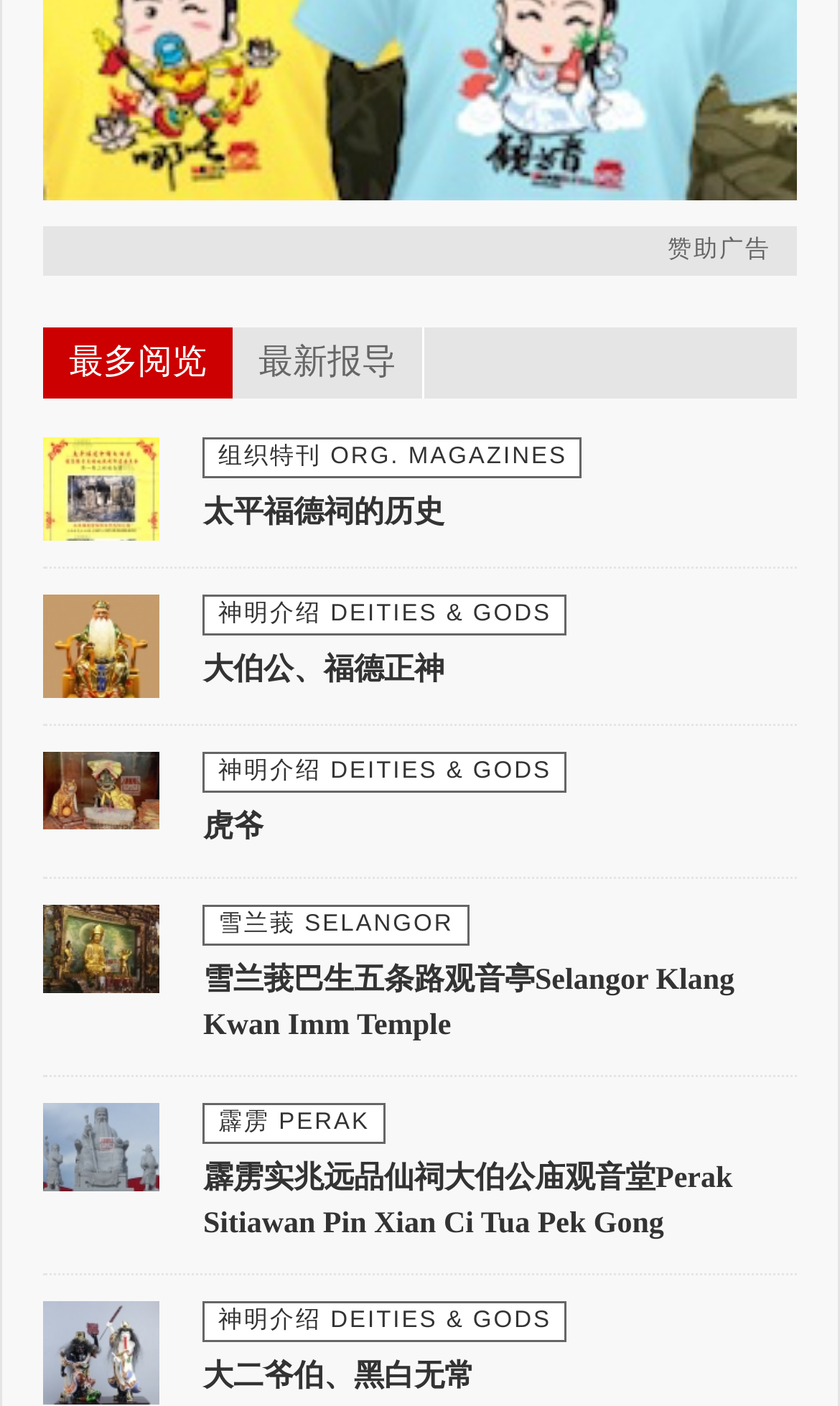Provide a brief response in the form of a single word or phrase:
How many links are there on this webpage?

15